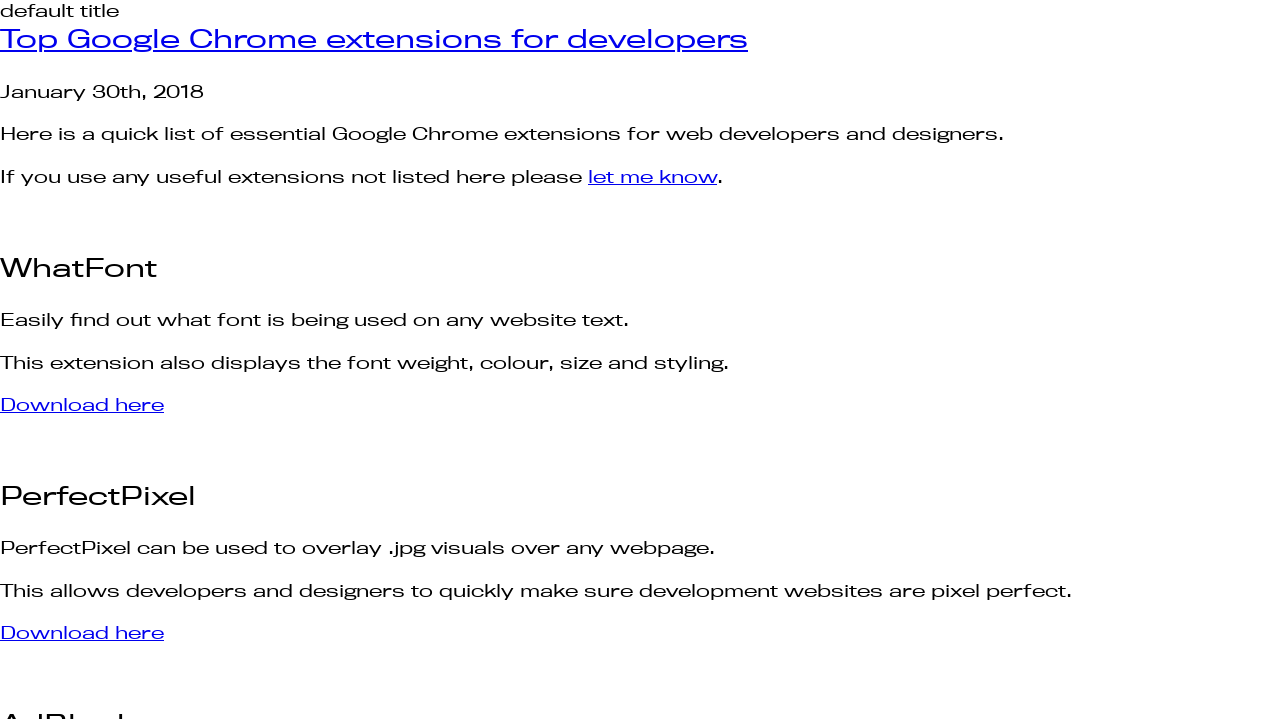Please give a succinct answer using a single word or phrase:
Where can the extensions be downloaded from?

Download here